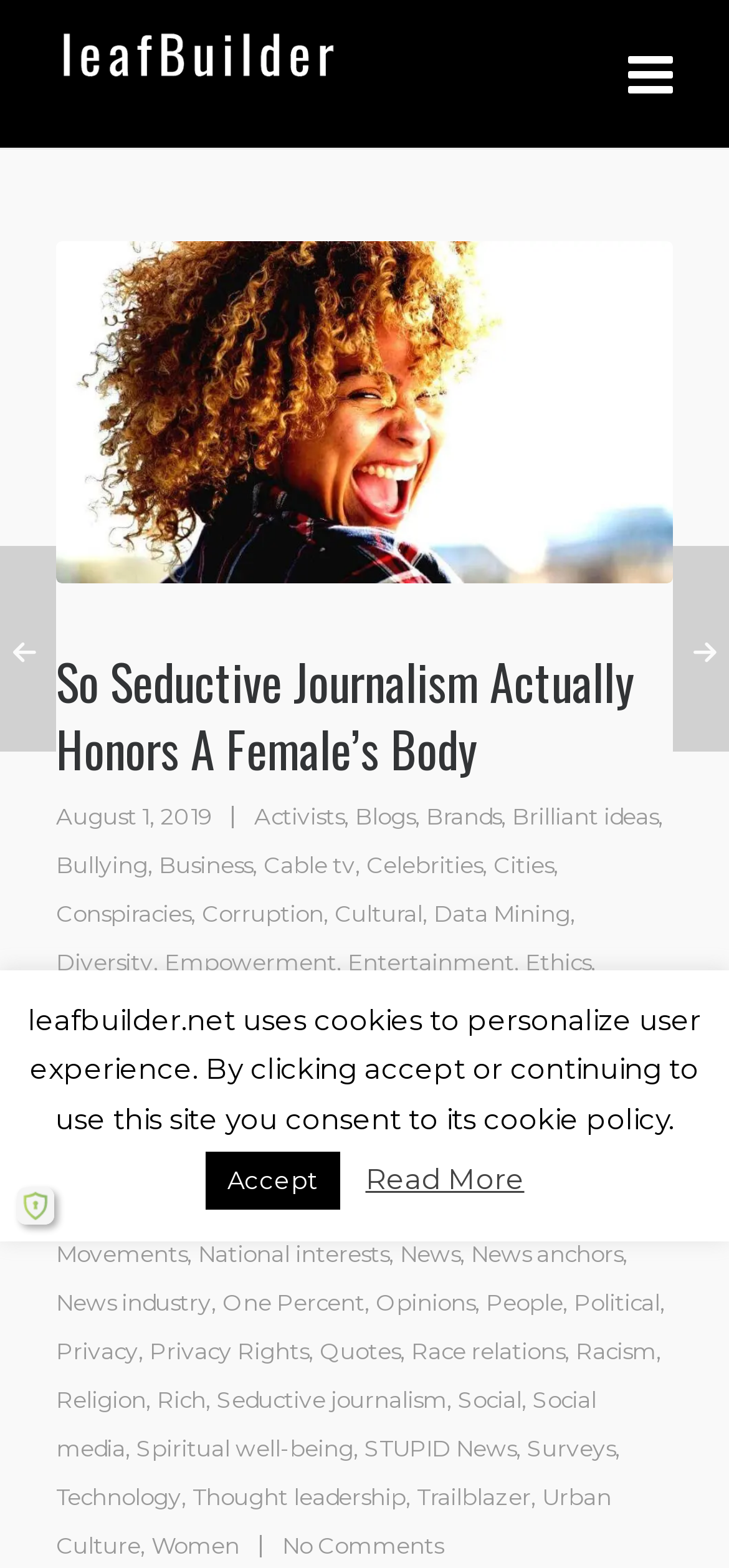What is the topic of the article?
Please interpret the details in the image and answer the question thoroughly.

I found the topic of the article by looking at the heading element, which is a child of the canvas element. The heading element has a text content of 'So Seductive Journalism Actually Honors A Female’s Body'.